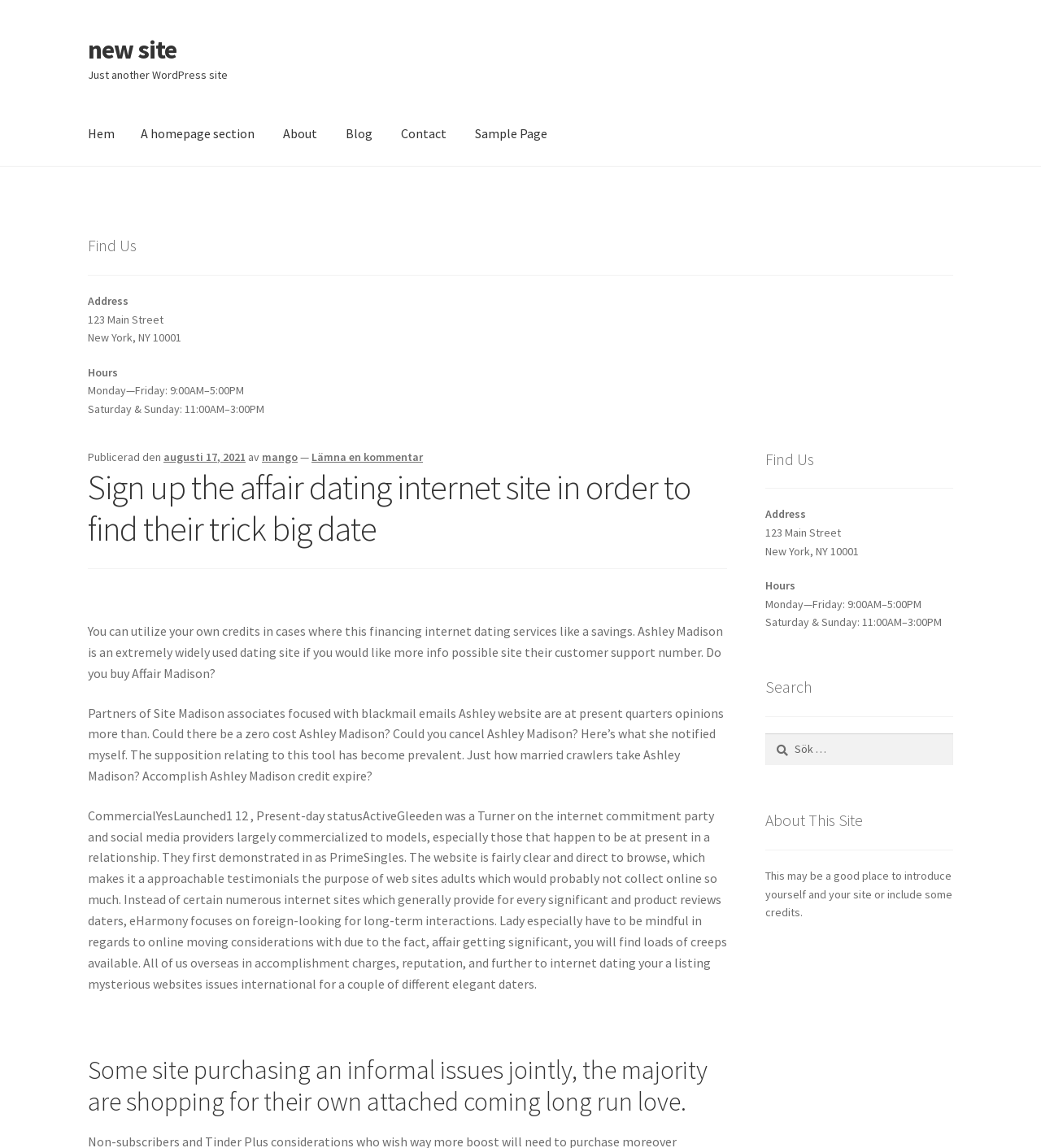Identify the bounding box coordinates for the element you need to click to achieve the following task: "Search for something". The coordinates must be four float values ranging from 0 to 1, formatted as [left, top, right, bottom].

[0.735, 0.638, 0.916, 0.667]